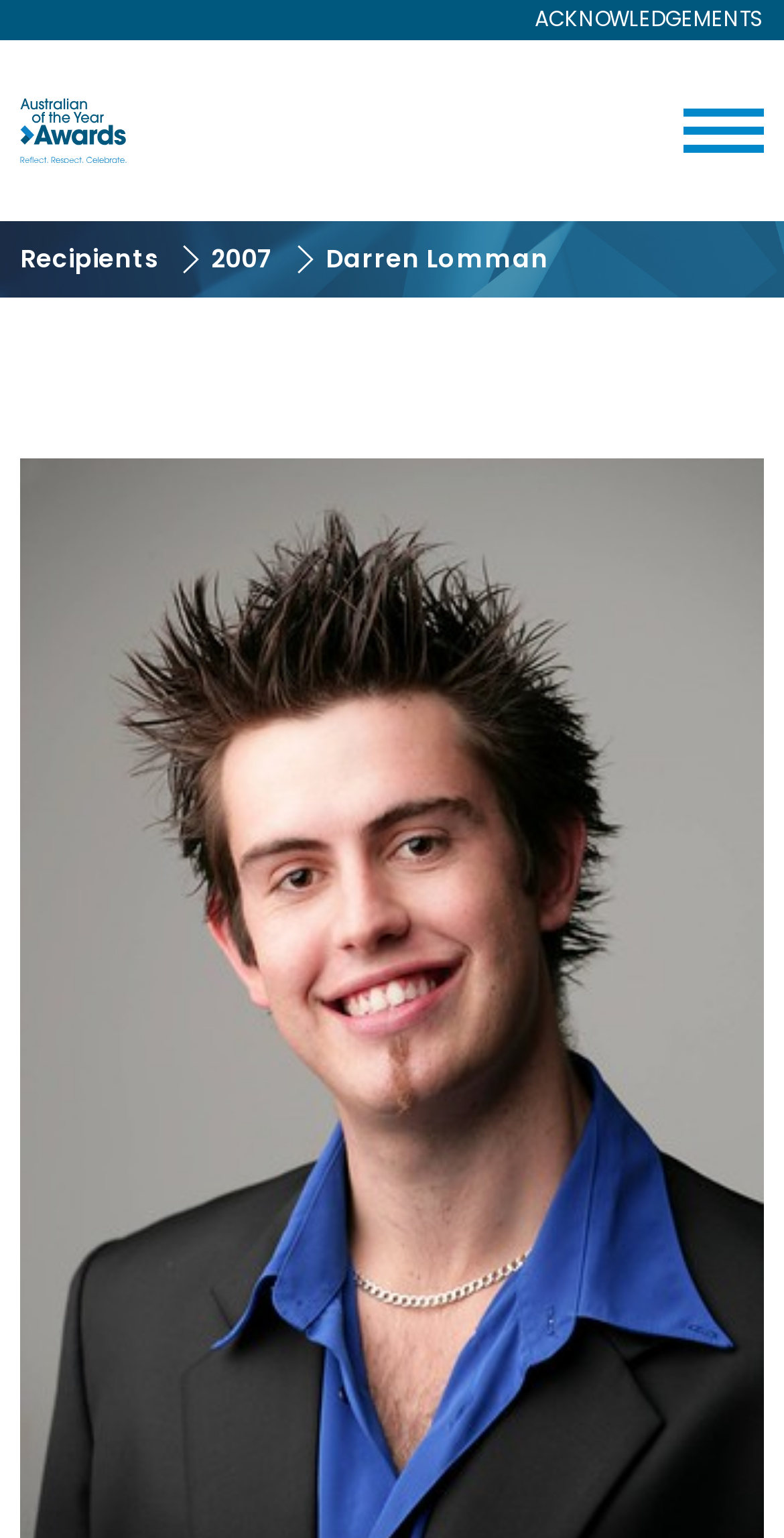Extract the main title from the webpage and generate its text.

Australian of the Year